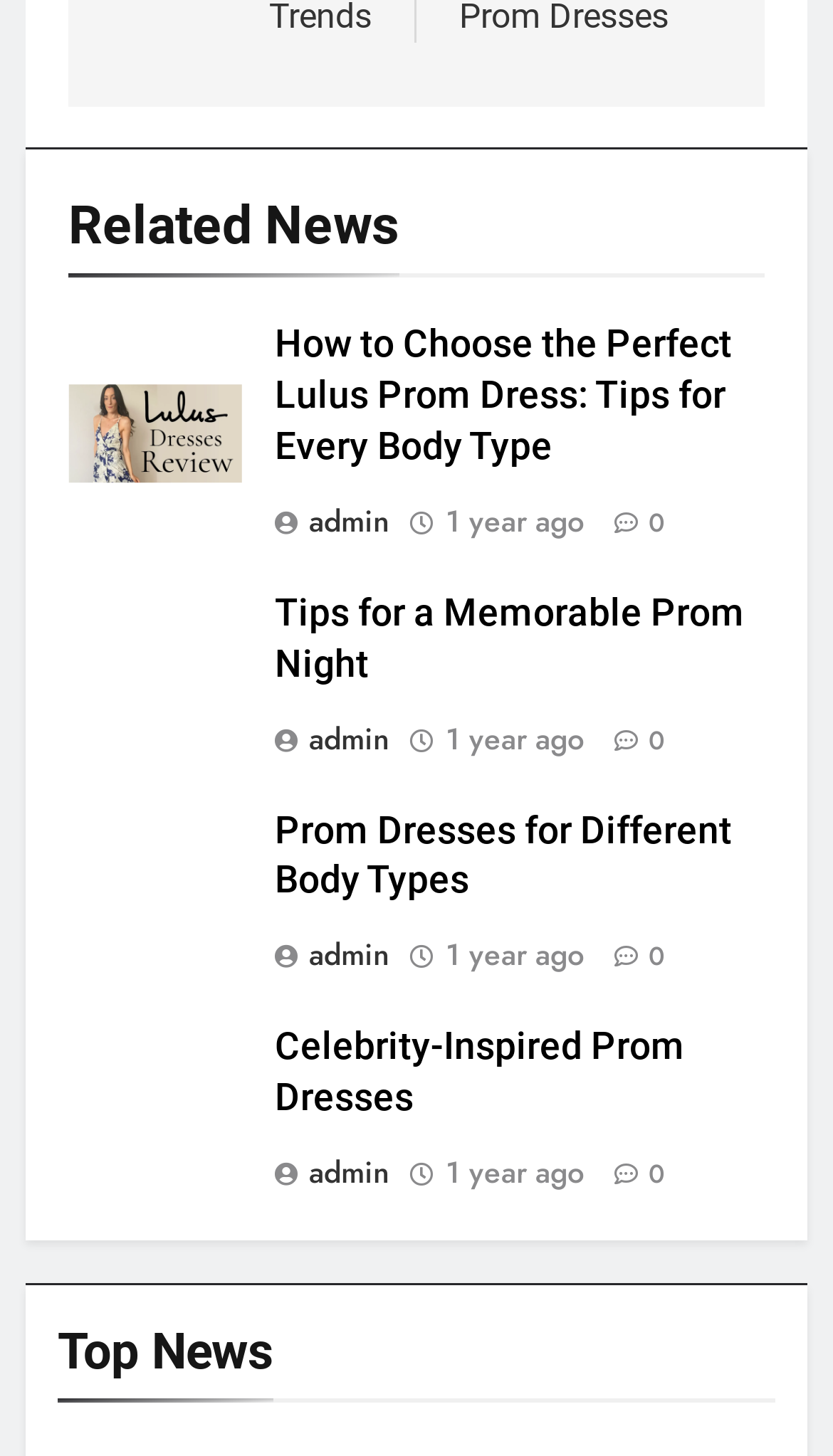Please find the bounding box coordinates of the element's region to be clicked to carry out this instruction: "Explore the article about celebrity-inspired prom dresses".

[0.329, 0.704, 0.822, 0.769]